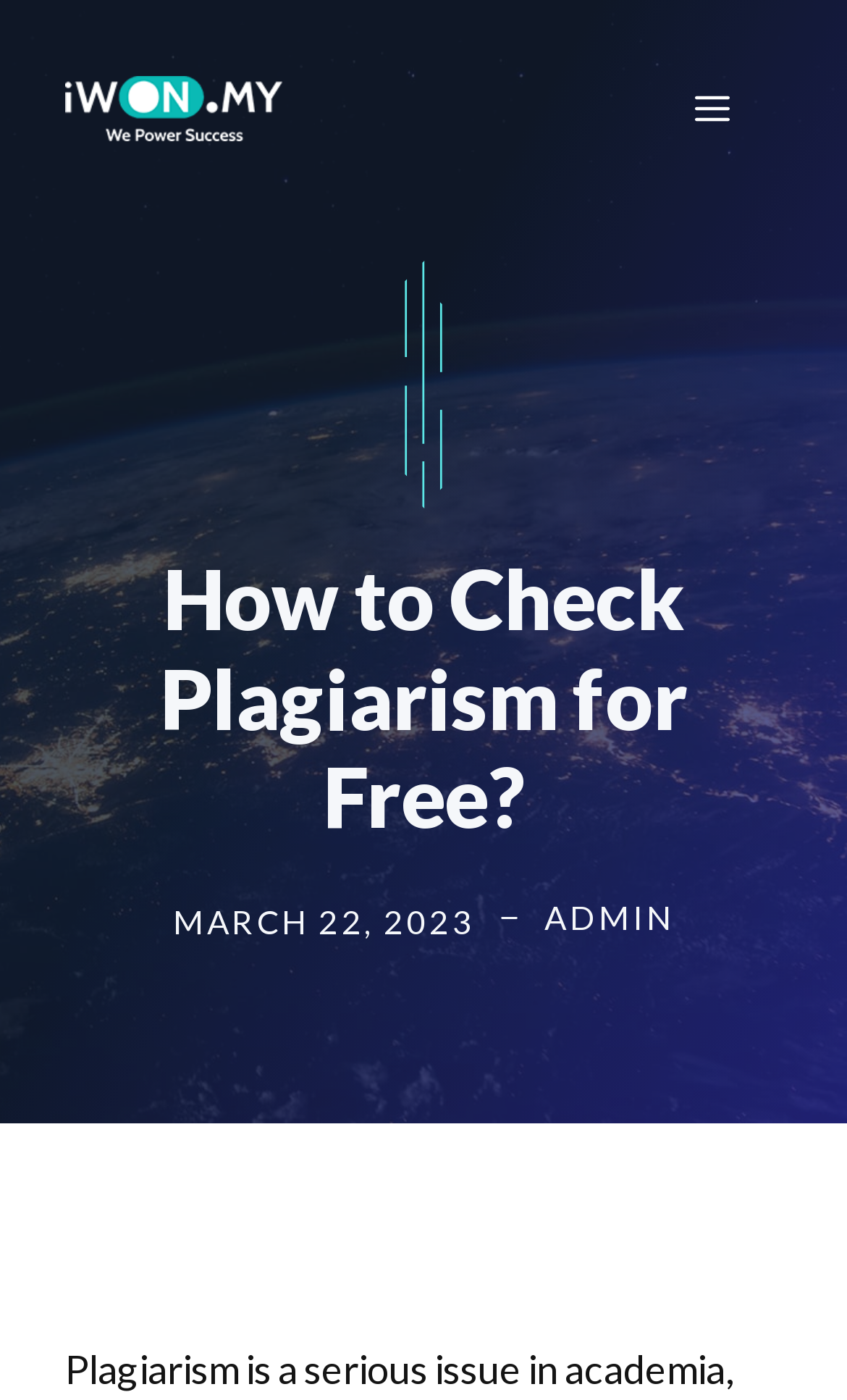Utilize the details in the image to give a detailed response to the question: What is the topic of the webpage?

I inferred the answer by considering the content of the webpage, which appears to be discussing the concept of plagiarism and how to check for it. The heading element at the top of the webpage also contains the text 'How to Check Plagiarism for Free?', which further supports this conclusion.